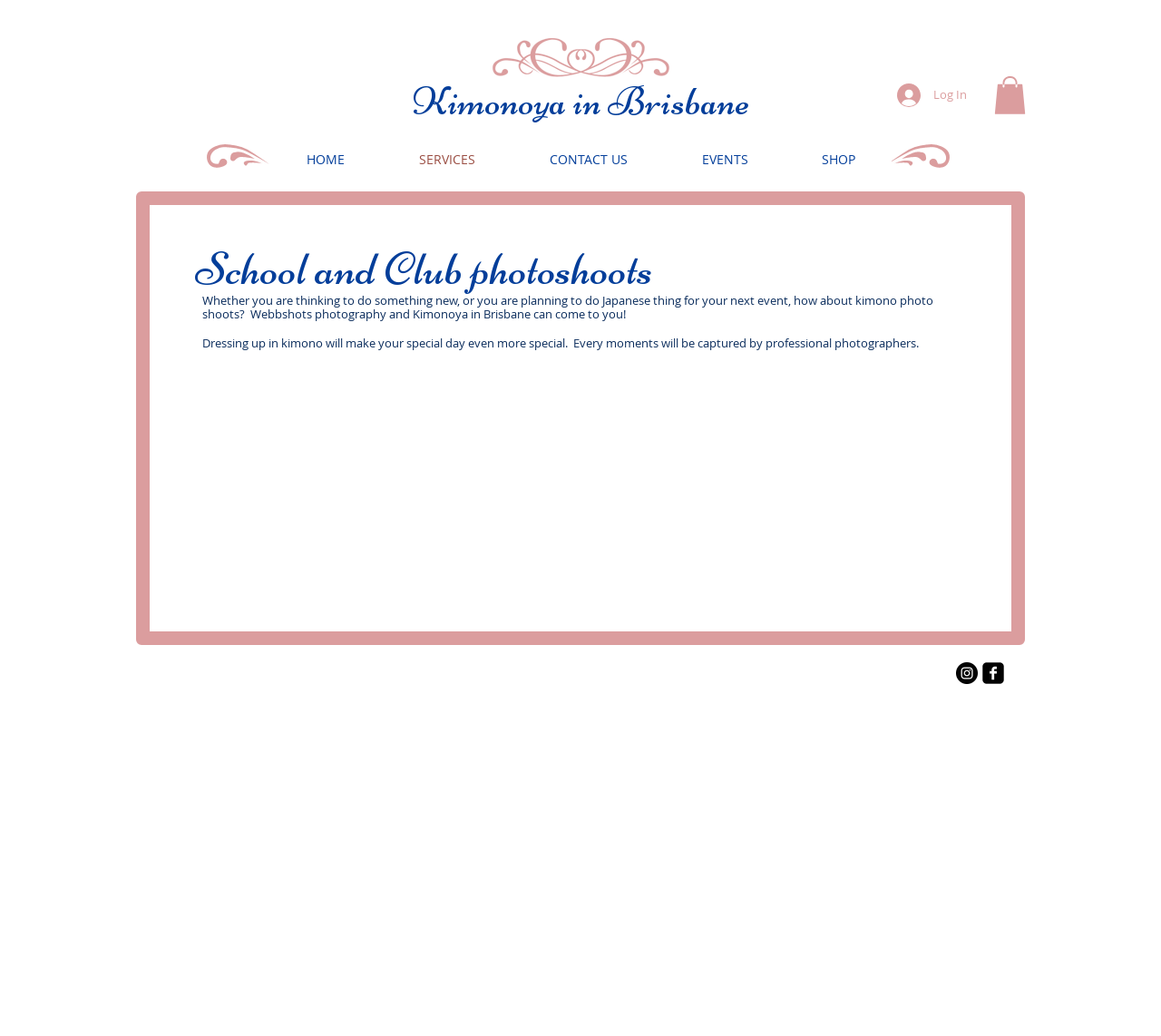Please give a short response to the question using one word or a phrase:
What is the role of Webbshots photography?

To capture moments